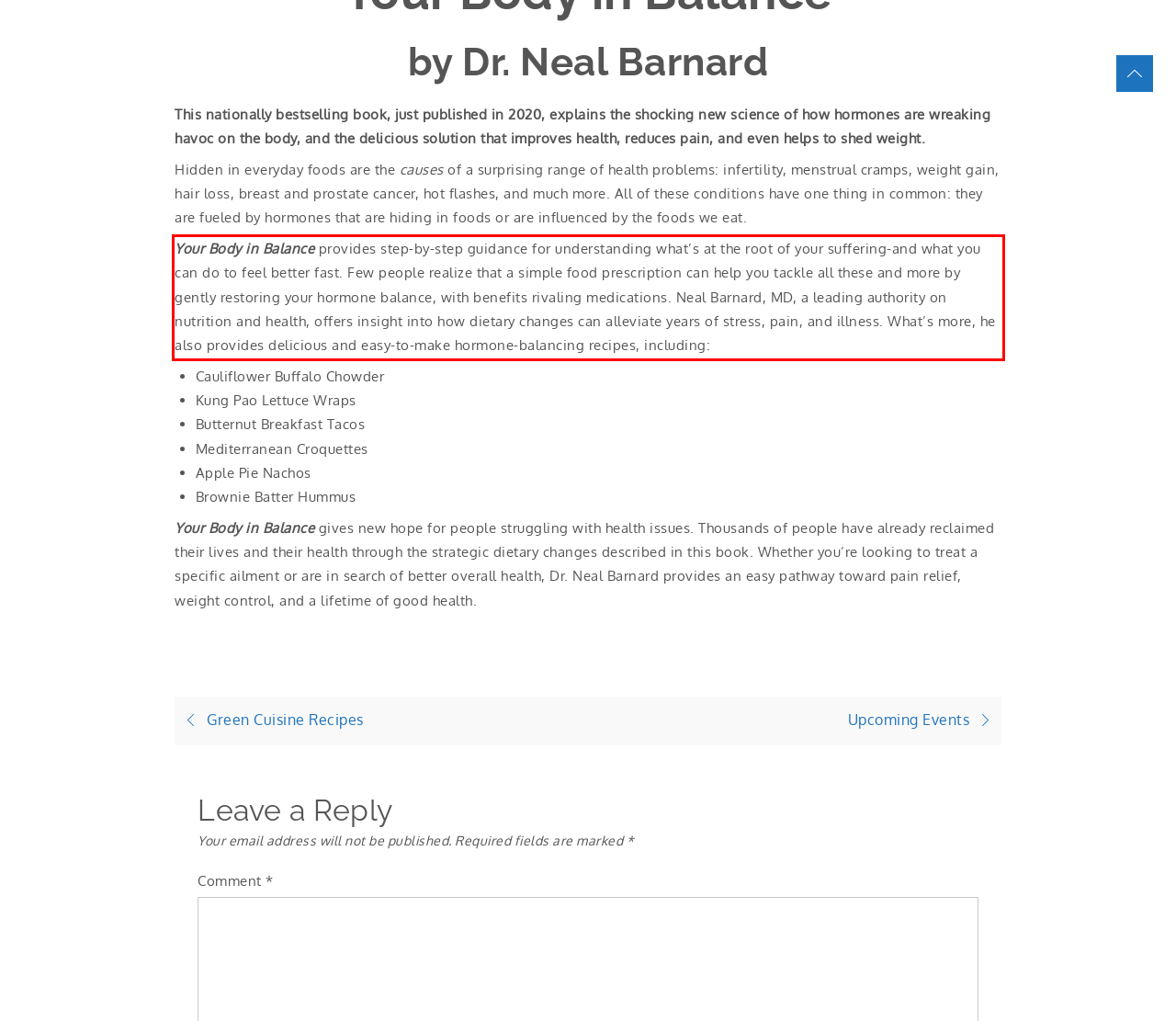You are given a webpage screenshot with a red bounding box around a UI element. Extract and generate the text inside this red bounding box.

Your Body in Balance provides step-by-step guidance for understanding what’s at the root of your suffering-and what you can do to feel better fast. Few people realize that a simple food prescription can help you tackle all these and more by gently restoring your hormone balance, with benefits rivaling medications. Neal Barnard, MD, a leading authority on nutrition and health, offers insight into how dietary changes can alleviate years of stress, pain, and illness. What’s more, he also provides delicious and easy-to-make hormone-balancing recipes, including: